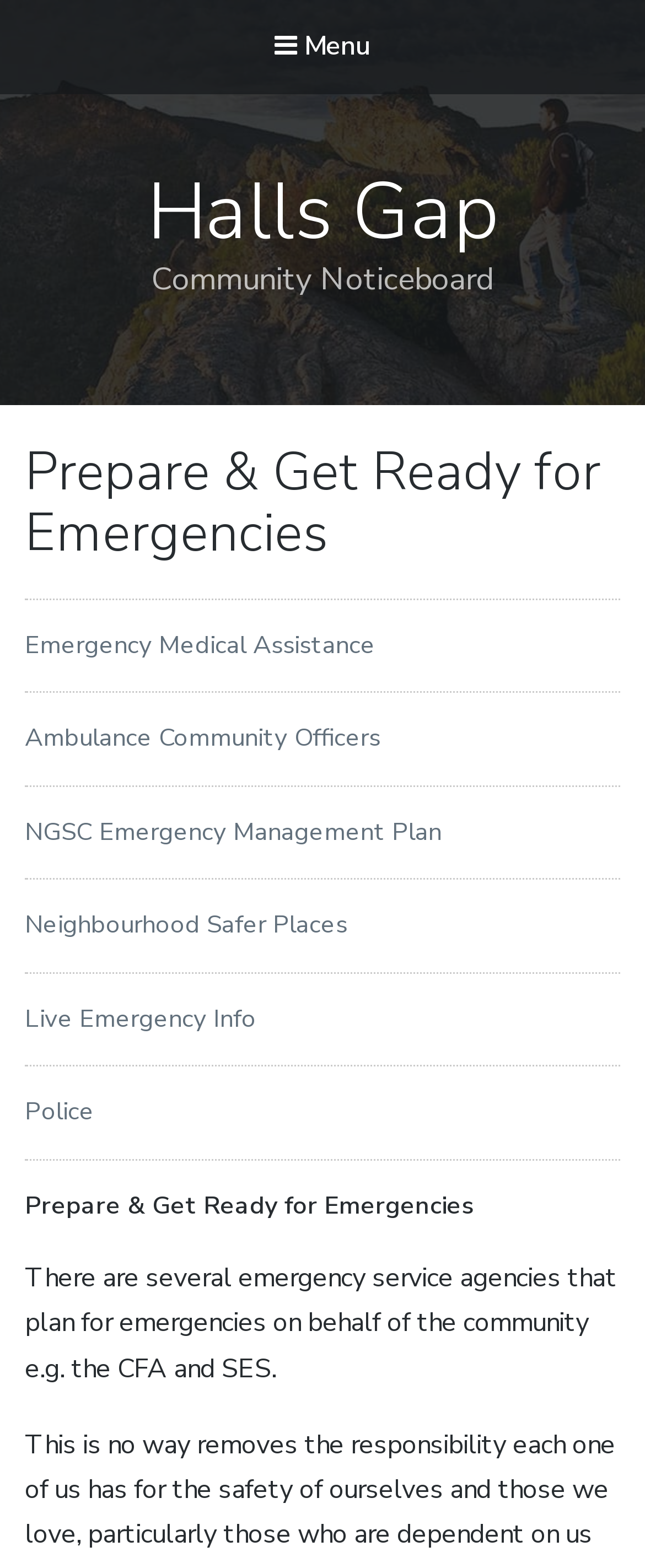What is the theme of the webpage?
Respond to the question with a well-detailed and thorough answer.

The theme of the webpage can be inferred from the various links and static texts related to emergency services and preparedness, such as 'Prepare & Get Ready for Emergencies', 'Emergency Medical Assistance', and 'NGSC Emergency Management Plan', which suggest that the webpage is focused on emergency preparedness and response.